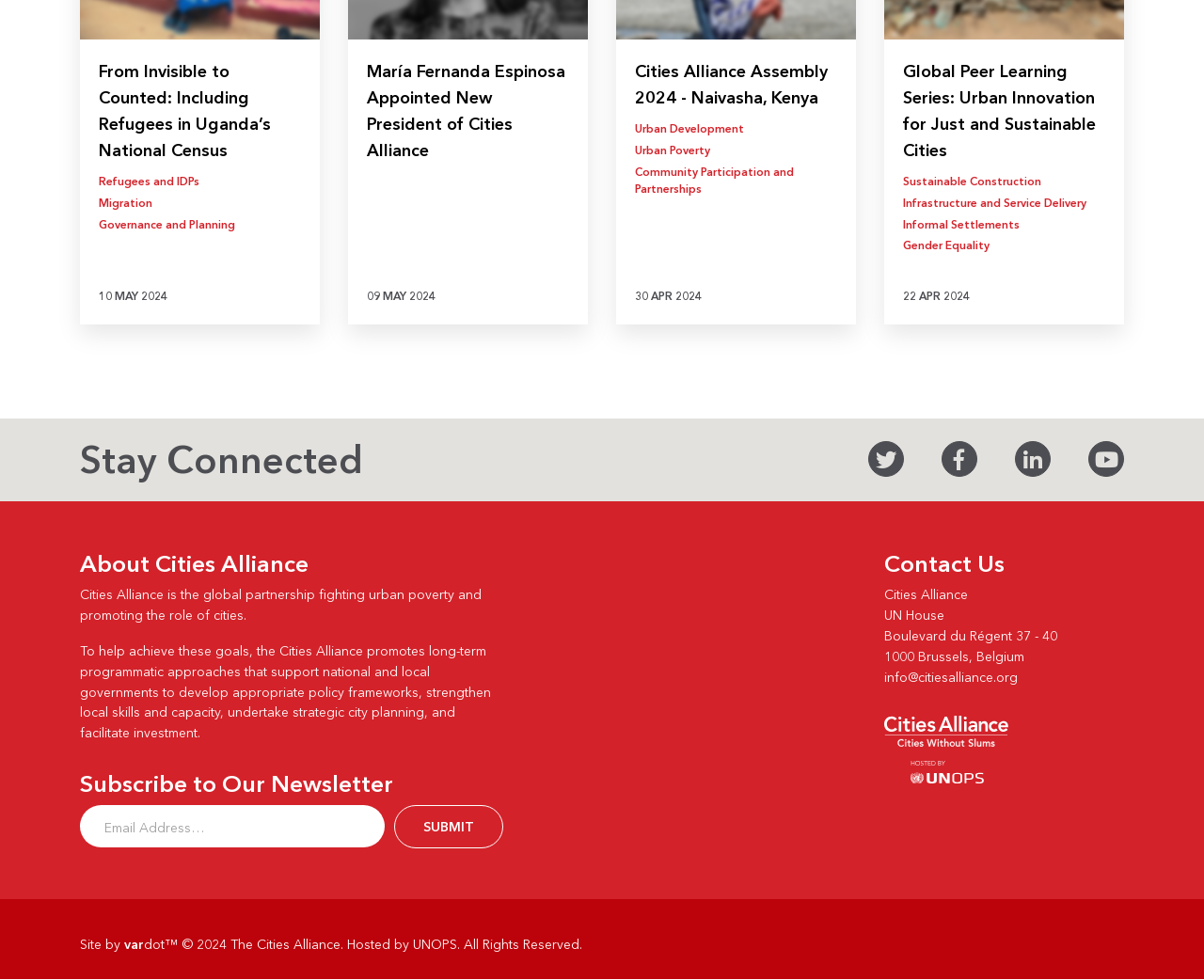Pinpoint the bounding box coordinates for the area that should be clicked to perform the following instruction: "Follow Cities Alliance on Twitter".

[0.721, 0.45, 0.751, 0.487]